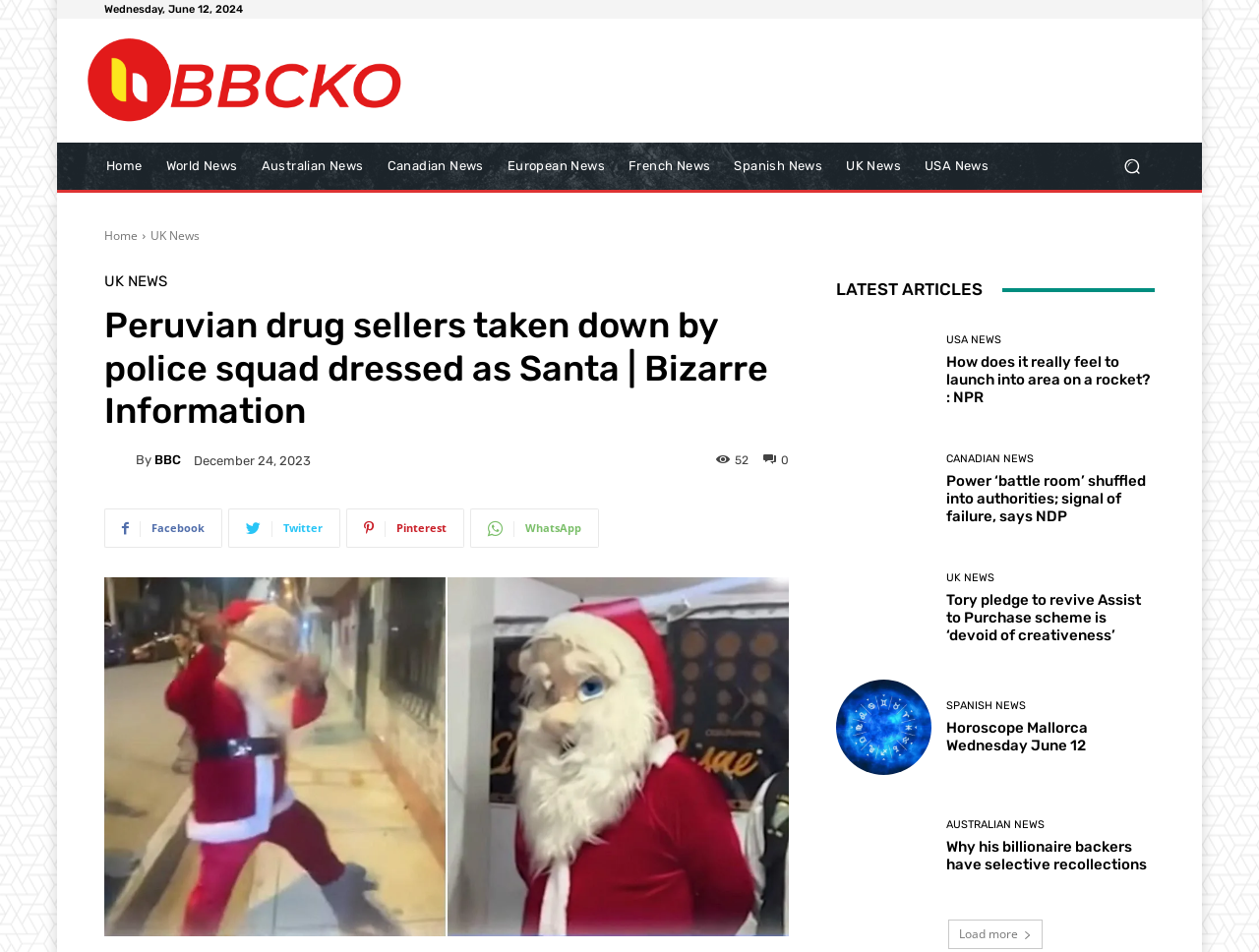Please determine the bounding box coordinates of the element to click on in order to accomplish the following task: "Click the 'Home' link". Ensure the coordinates are four float numbers ranging from 0 to 1, i.e., [left, top, right, bottom].

[0.075, 0.15, 0.122, 0.2]